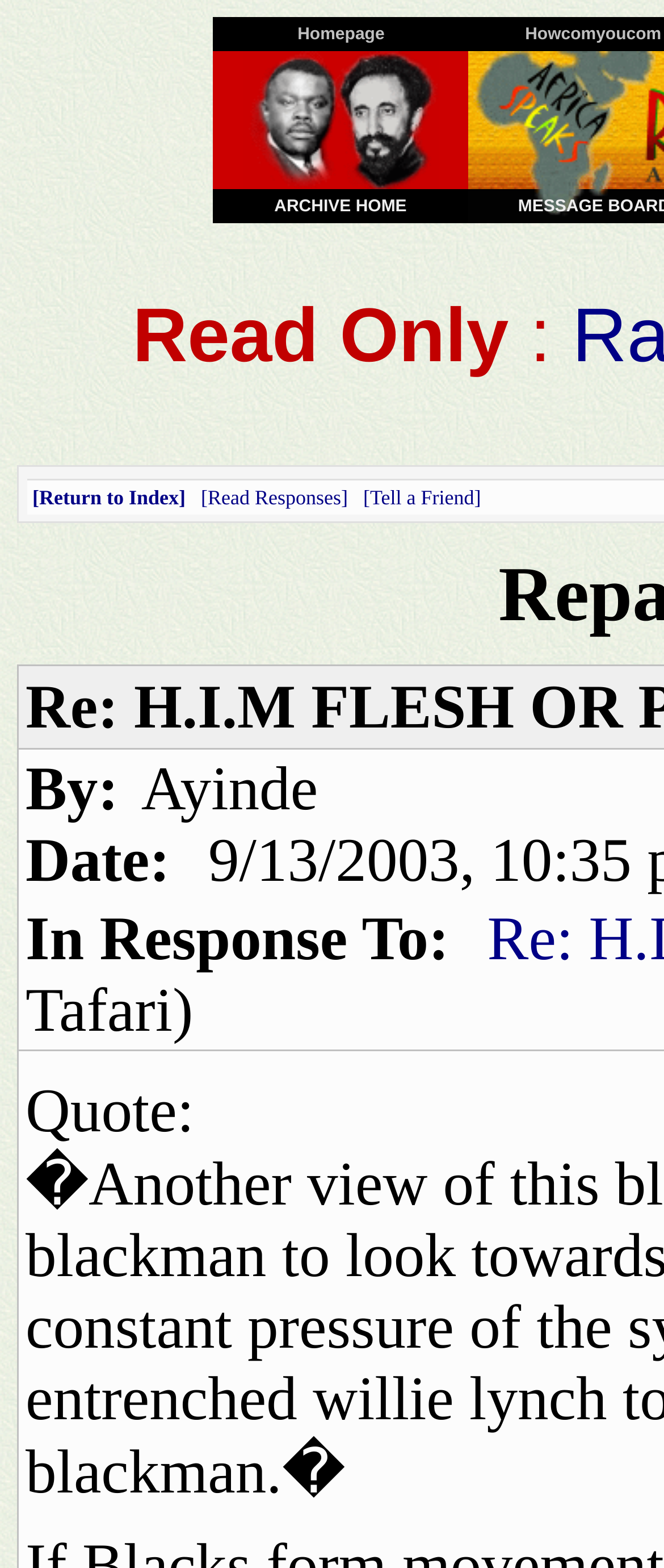Provide the bounding box coordinates of the UI element that matches the description: "Return to Index".

[0.049, 0.31, 0.28, 0.325]